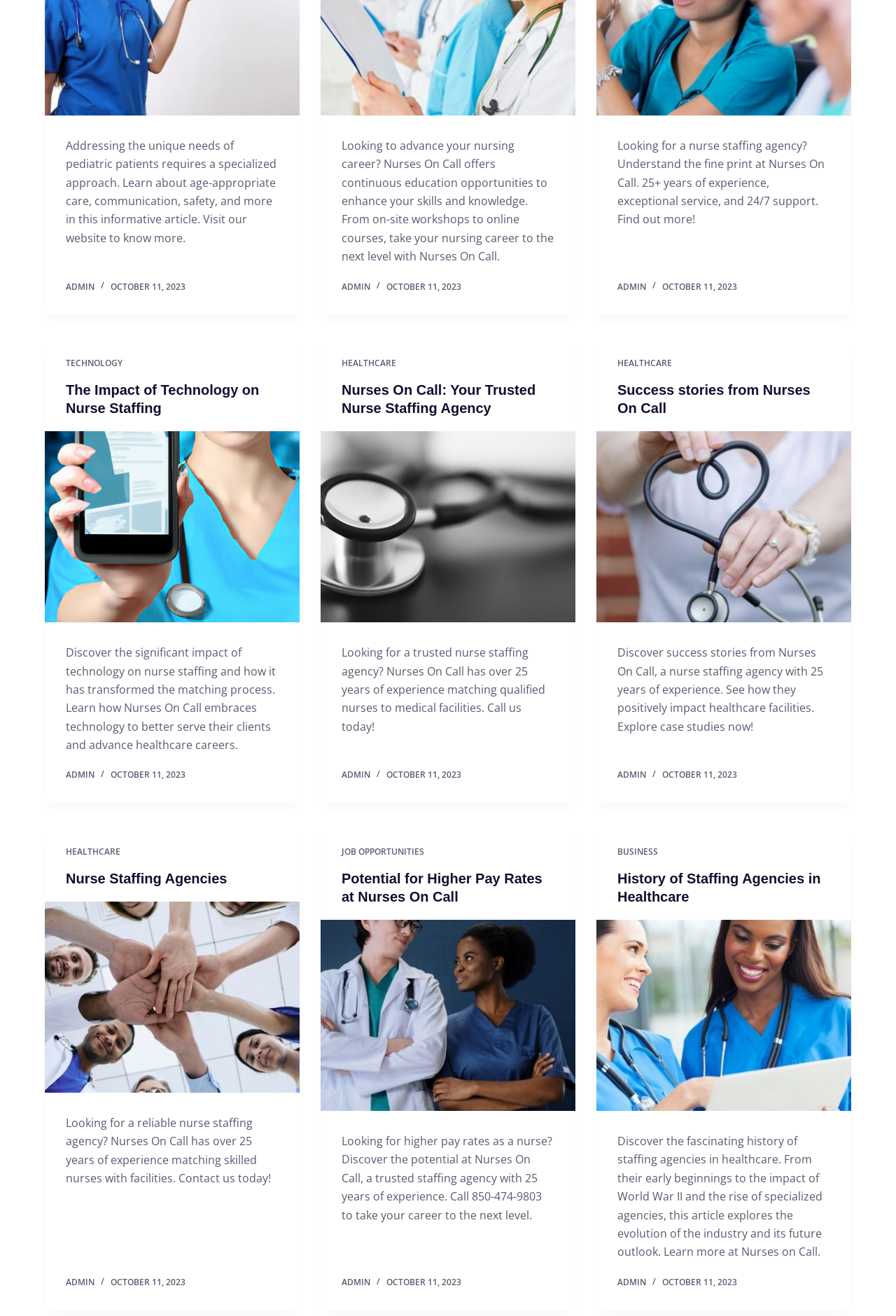Identify the bounding box for the UI element described as: "View details". Ensure the coordinates are four float numbers between 0 and 1, formatted as [left, top, right, bottom].

None